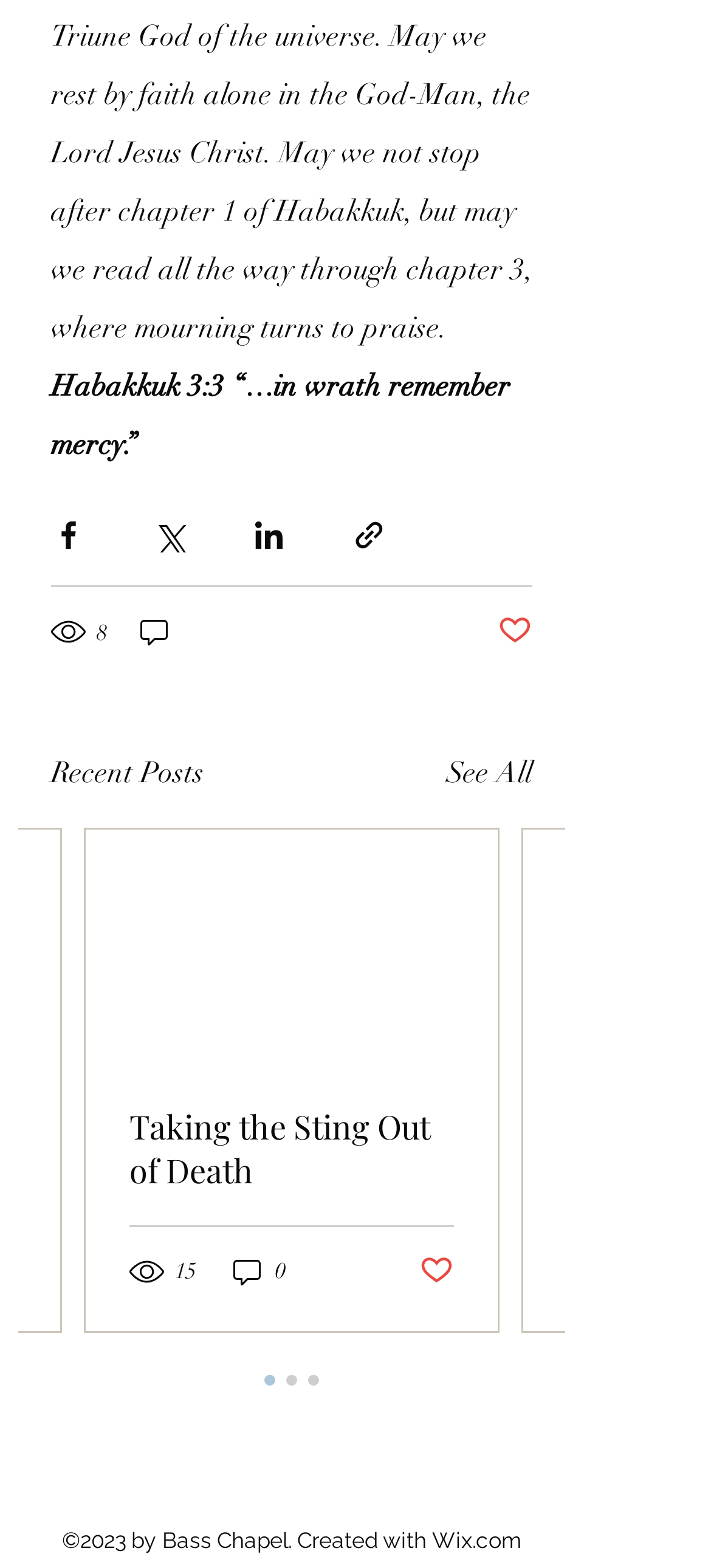Please identify the bounding box coordinates of where to click in order to follow the instruction: "View recent posts".

[0.072, 0.479, 0.287, 0.507]